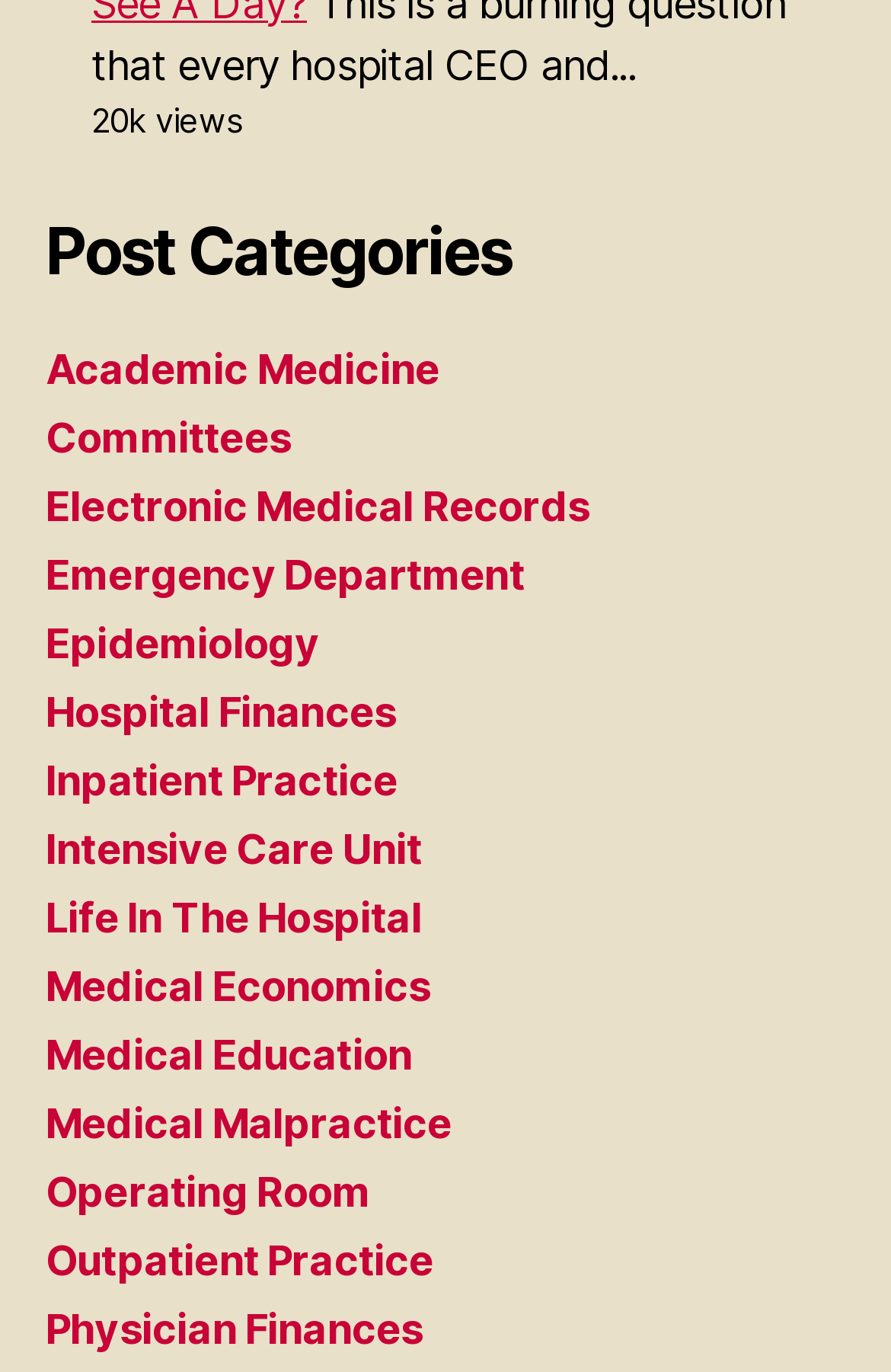Please specify the bounding box coordinates of the clickable section necessary to execute the following command: "view posts under Academic Medicine category".

[0.051, 0.252, 0.493, 0.287]